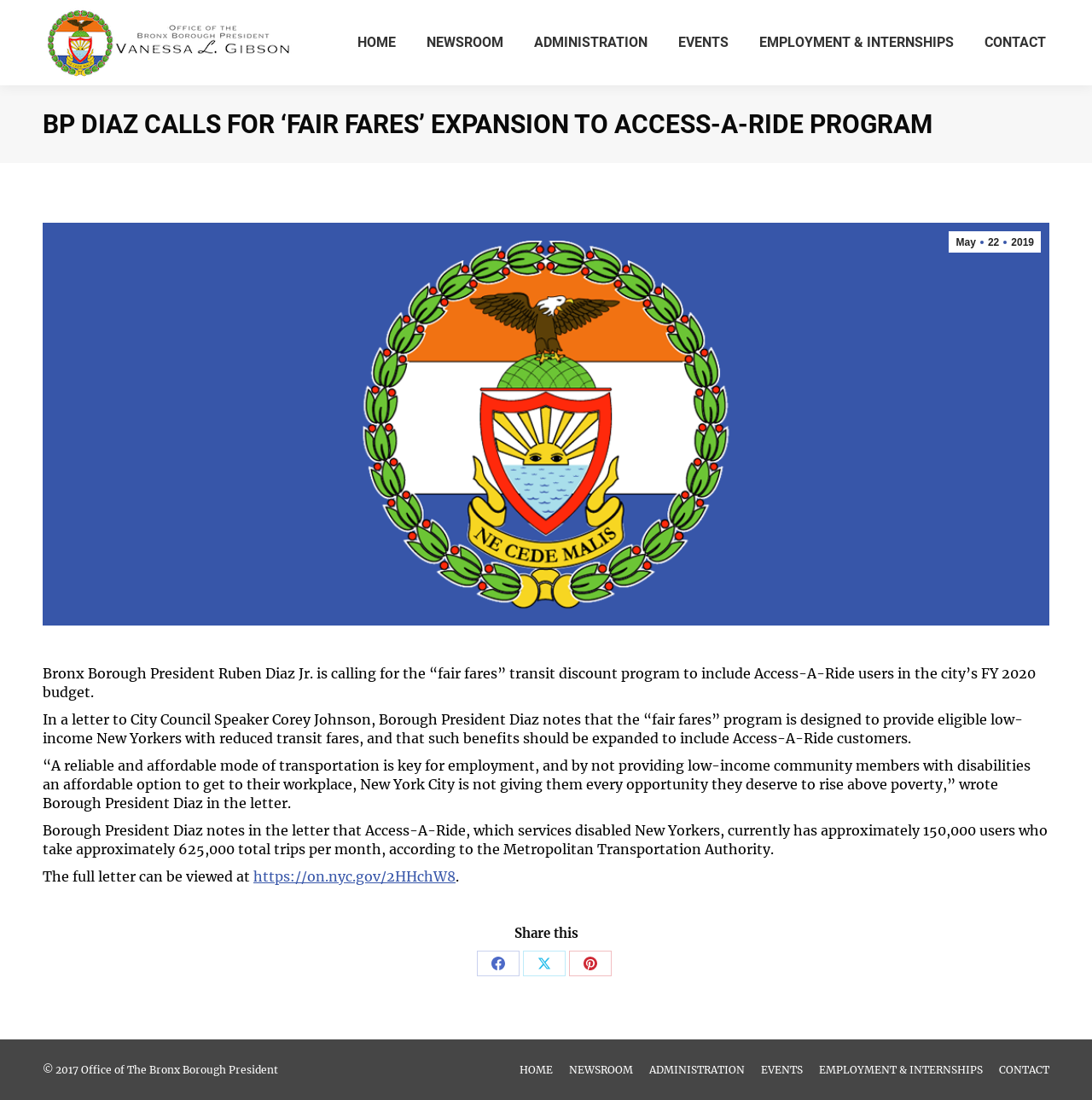Determine the bounding box coordinates of the area to click in order to meet this instruction: "Click the HOME link".

[0.324, 0.014, 0.366, 0.064]